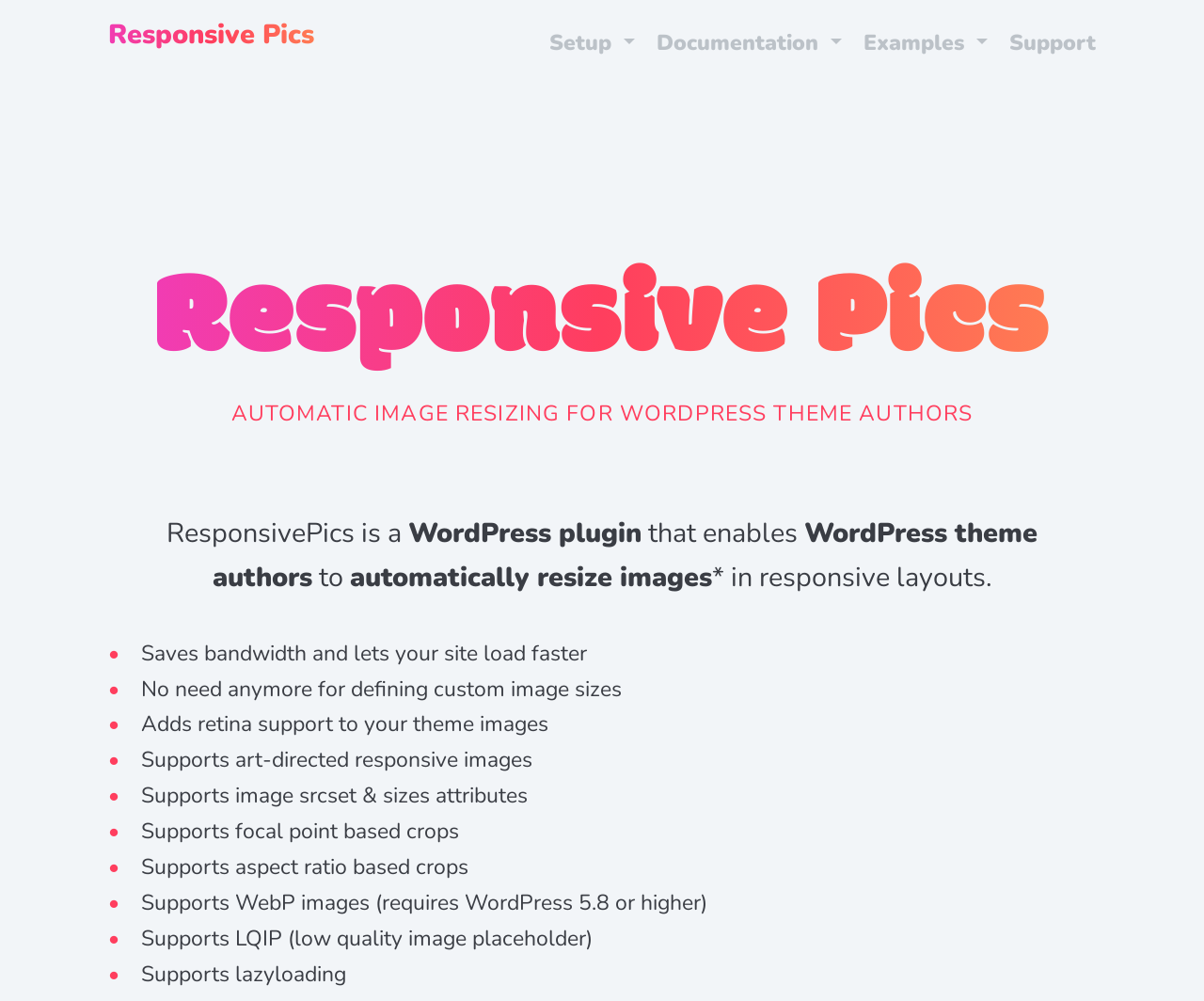Can you give a detailed response to the following question using the information from the image? What is ResponsivePics?

Based on the webpage content, ResponsivePics is a WordPress plugin that enables WordPress theme authors to automatically resize images in responsive layouts. This information is obtained from the static text elements on the webpage.